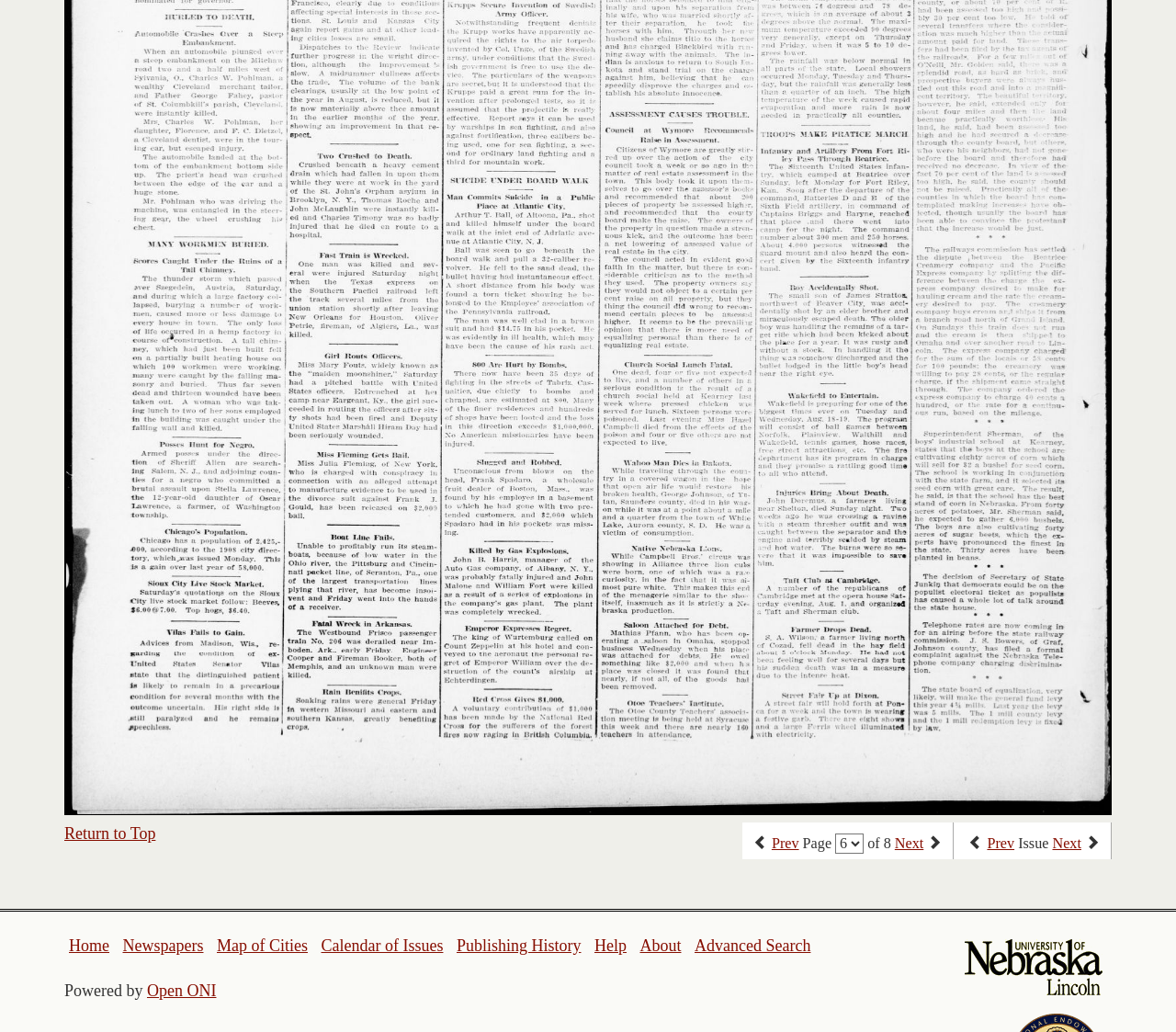Pinpoint the bounding box coordinates for the area that should be clicked to perform the following instruction: "Go to home".

[0.059, 0.908, 0.093, 0.925]